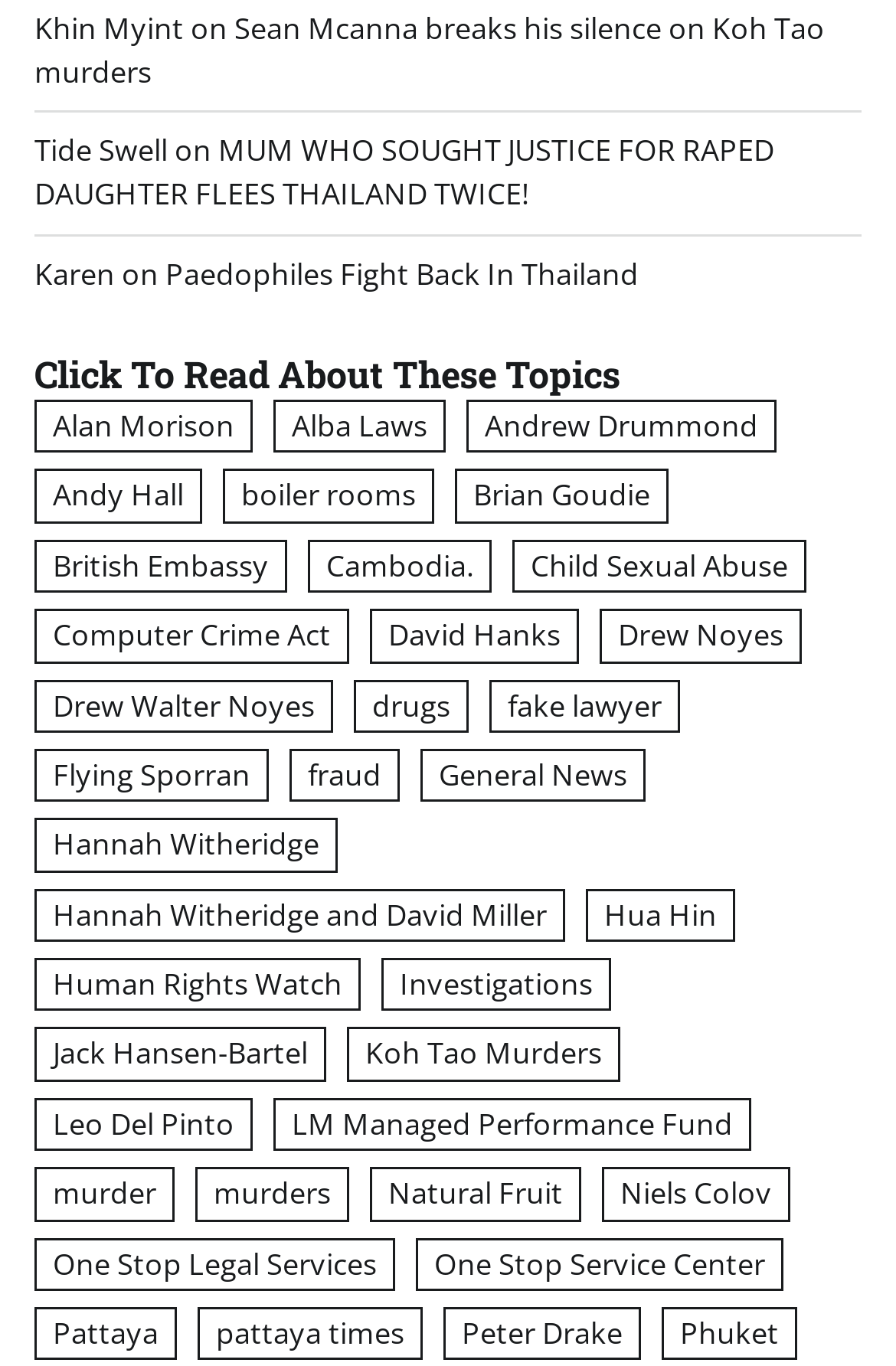Given the element description Human Rights Watch, predict the bounding box coordinates for the UI element in the webpage screenshot. The format should be (top-left x, top-left y, bottom-right x, bottom-right y), and the values should be between 0 and 1.

[0.038, 0.701, 0.403, 0.741]